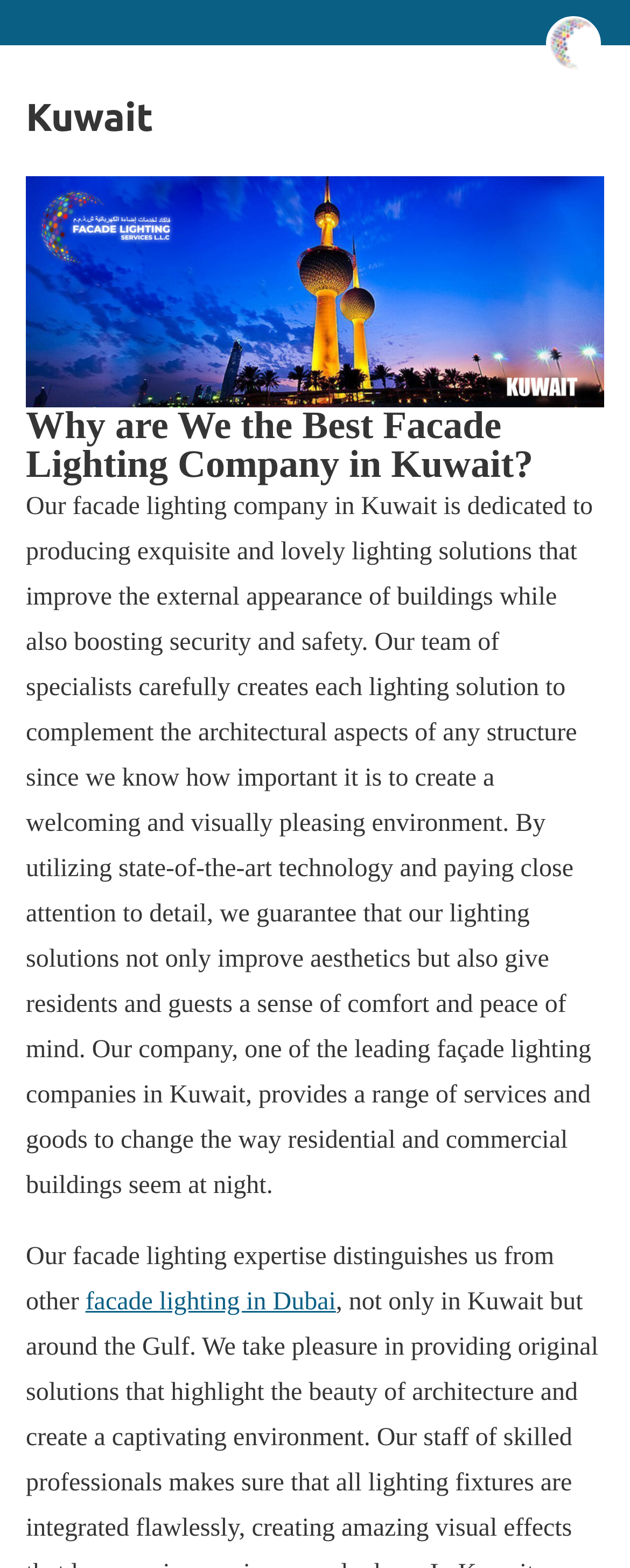From the screenshot, find the bounding box of the UI element matching this description: "facade lighting in Dubai". Supply the bounding box coordinates in the form [left, top, right, bottom], each a float between 0 and 1.

[0.136, 0.822, 0.533, 0.839]